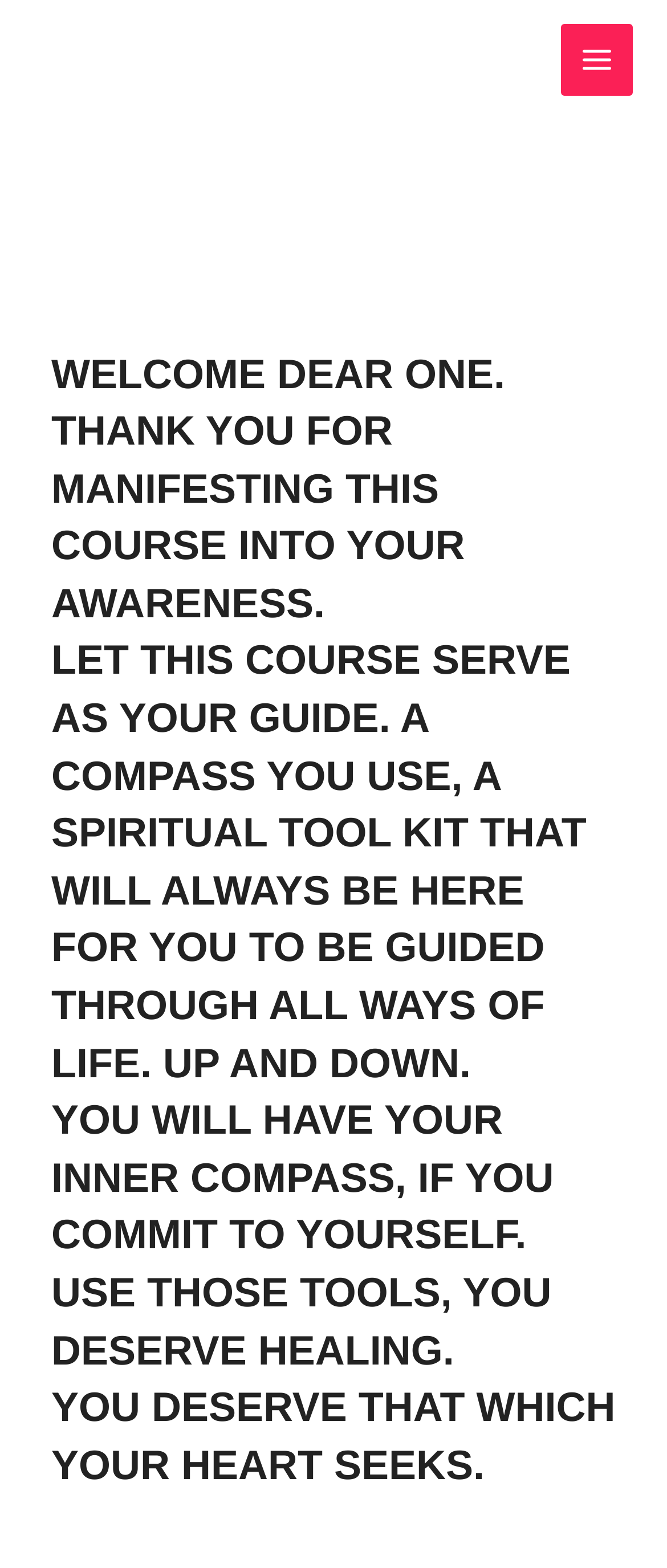Find the bounding box coordinates for the HTML element specified by: "Main Menu".

[0.84, 0.015, 0.949, 0.061]